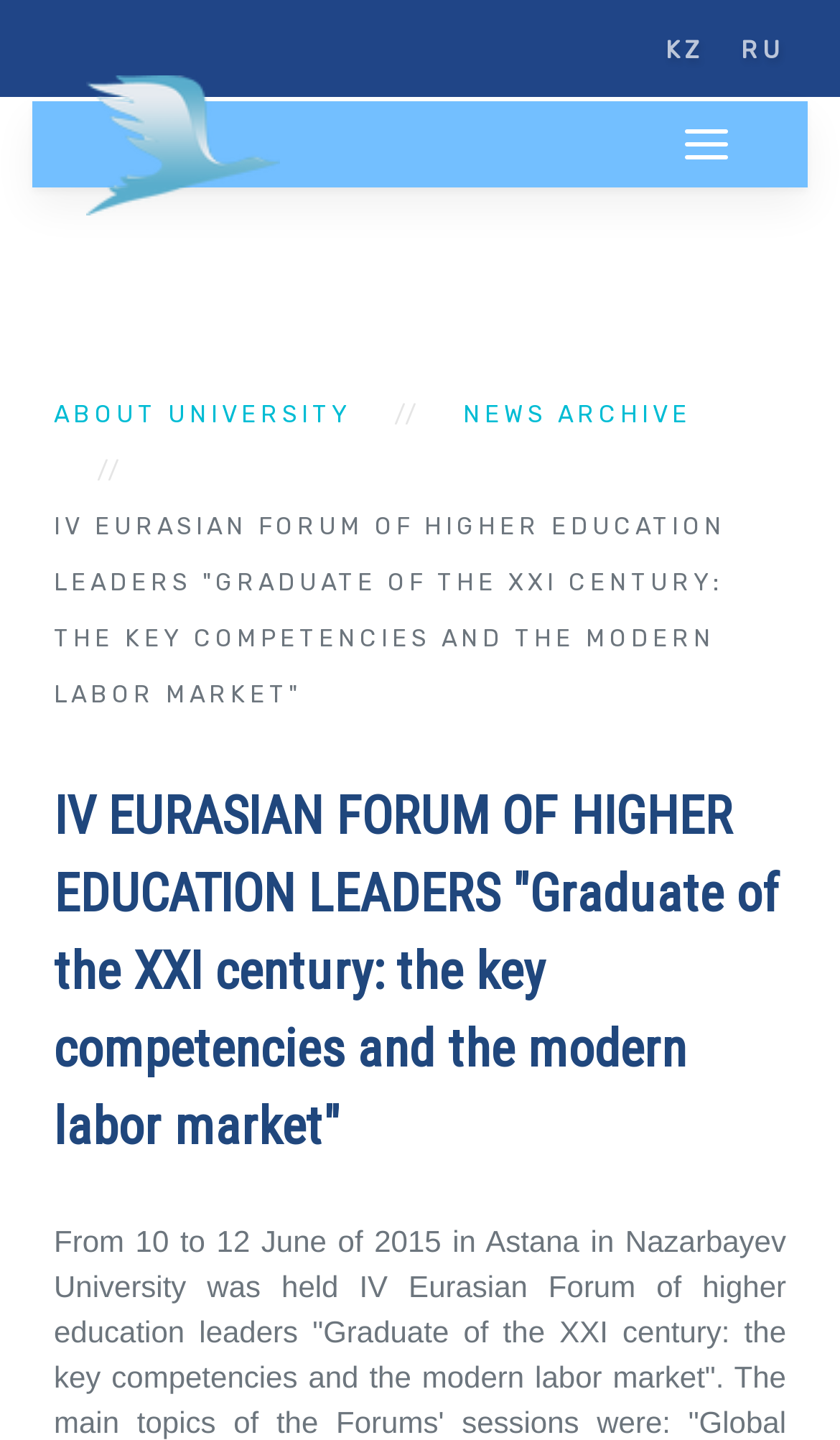Identify the text that serves as the heading for the webpage and generate it.

IV EURASIAN FORUM OF HIGHER EDUCATION LEADERS "Graduate of the XXI century: the key competencies and the modern labor market"